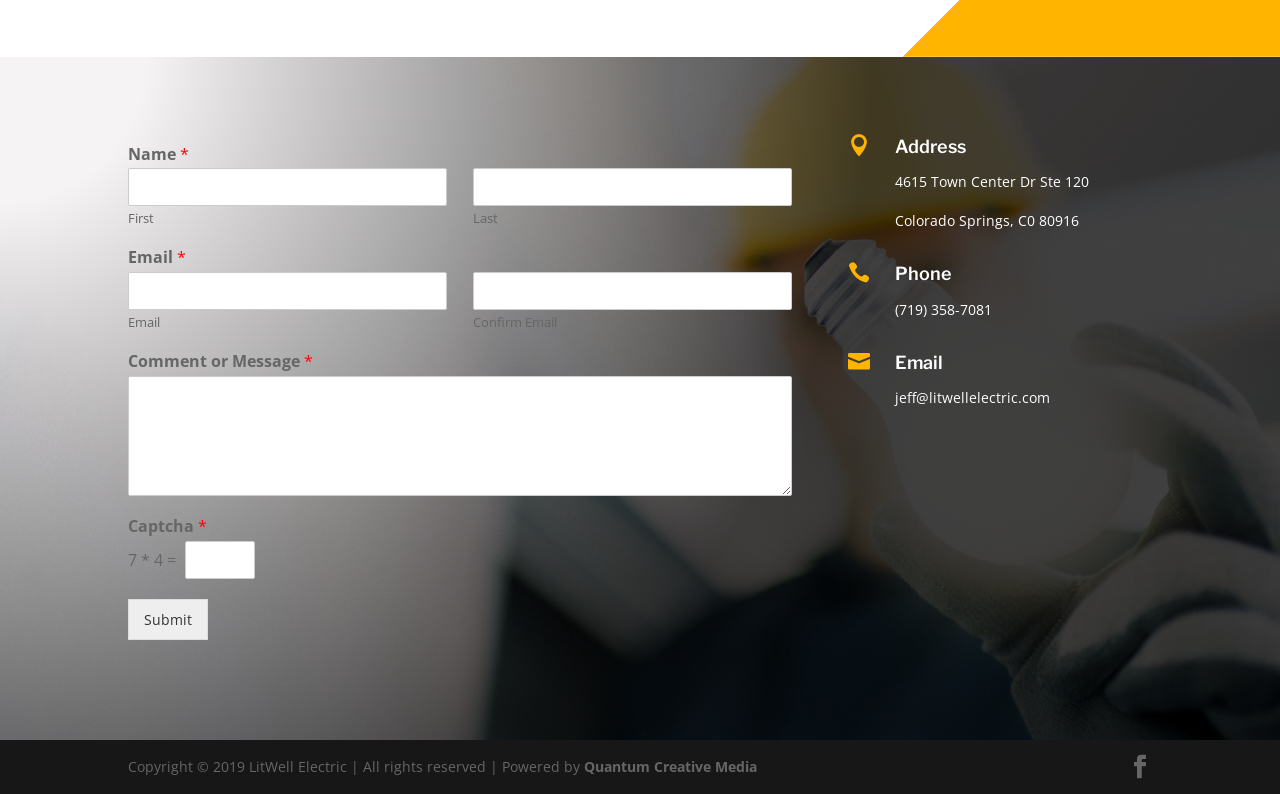What is the company's website powered by?
Using the image as a reference, answer with just one word or a short phrase.

Quantum Creative Media